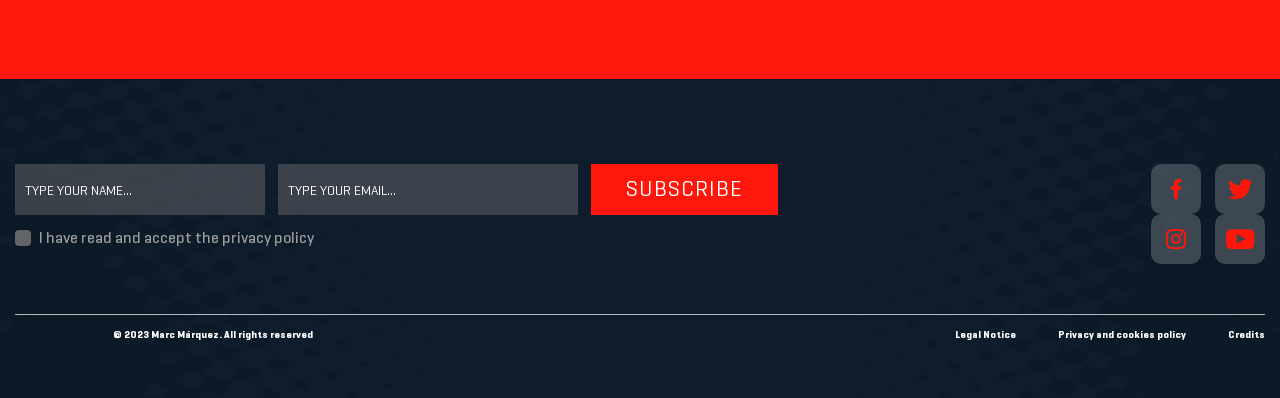Find the bounding box coordinates for the HTML element described in this sentence: "Legal Notice". Provide the coordinates as four float numbers between 0 and 1, in the format [left, top, right, bottom].

[0.746, 0.825, 0.794, 0.857]